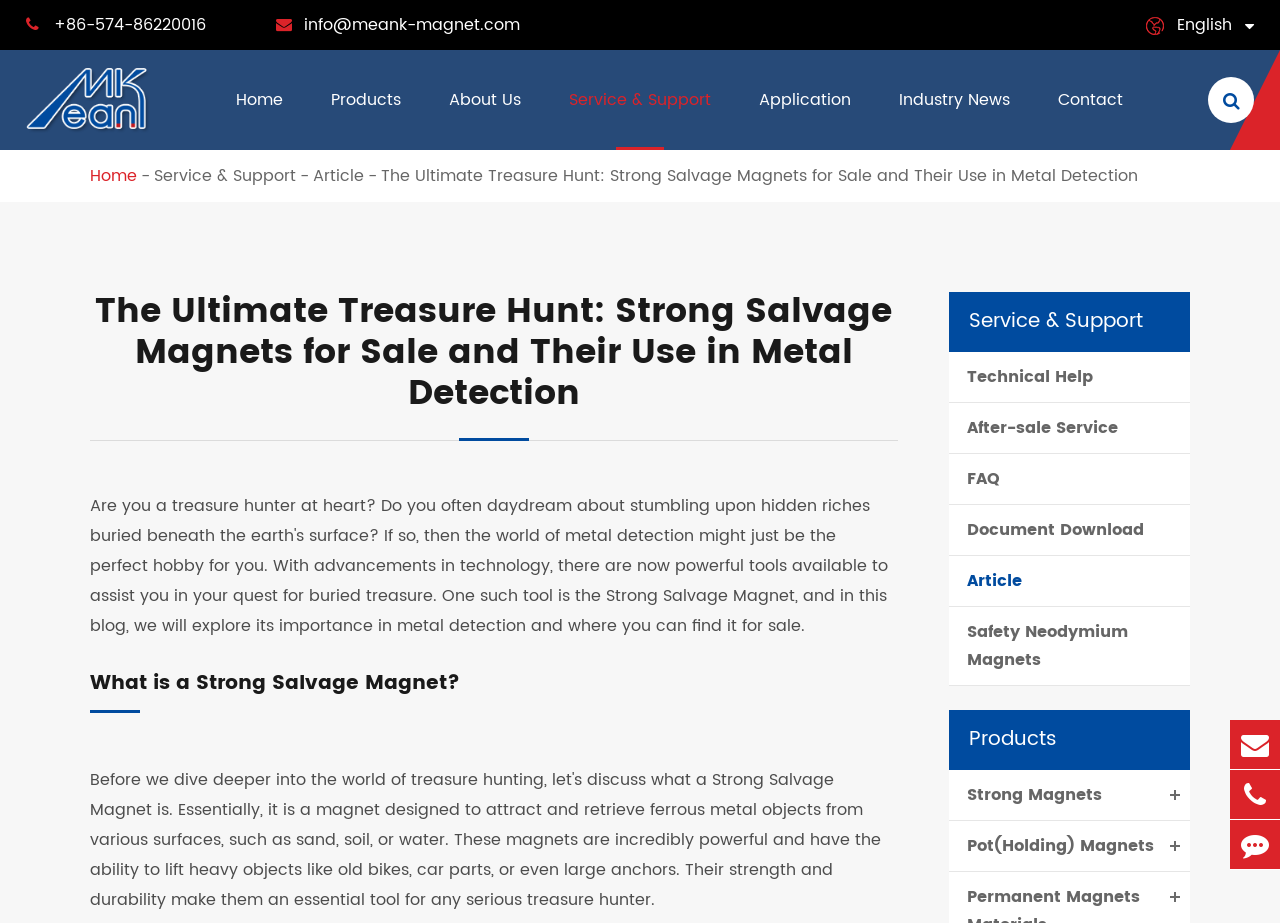Respond with a single word or phrase to the following question: How many languages can the website be translated to?

10